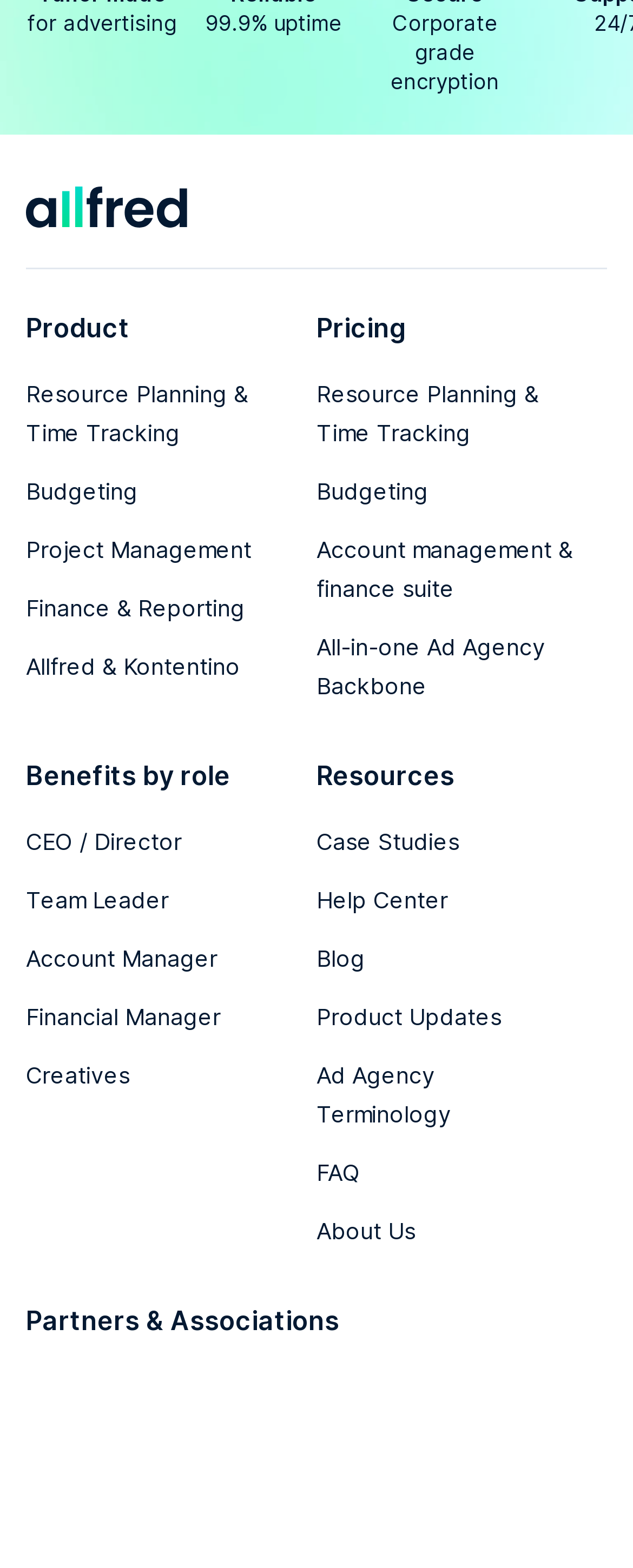Analyze the image and give a detailed response to the question:
What is the first product feature mentioned?

The first product feature mentioned on the webpage is 'Resource Planning & Time Tracking', which is listed under the 'Product' section.